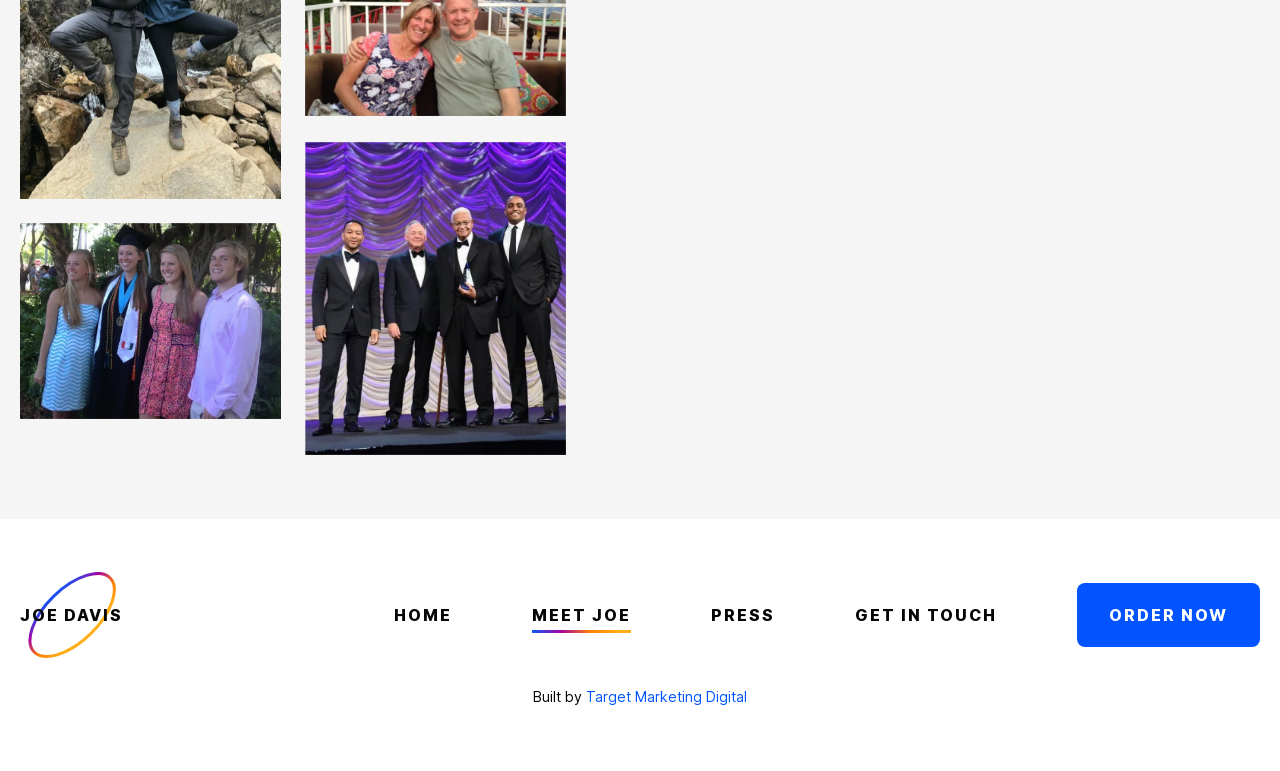Please locate the bounding box coordinates of the element that needs to be clicked to achieve the following instruction: "select an option from the list". The coordinates should be four float numbers between 0 and 1, i.e., [left, top, right, bottom].

[0.016, 0.289, 0.423, 0.543]